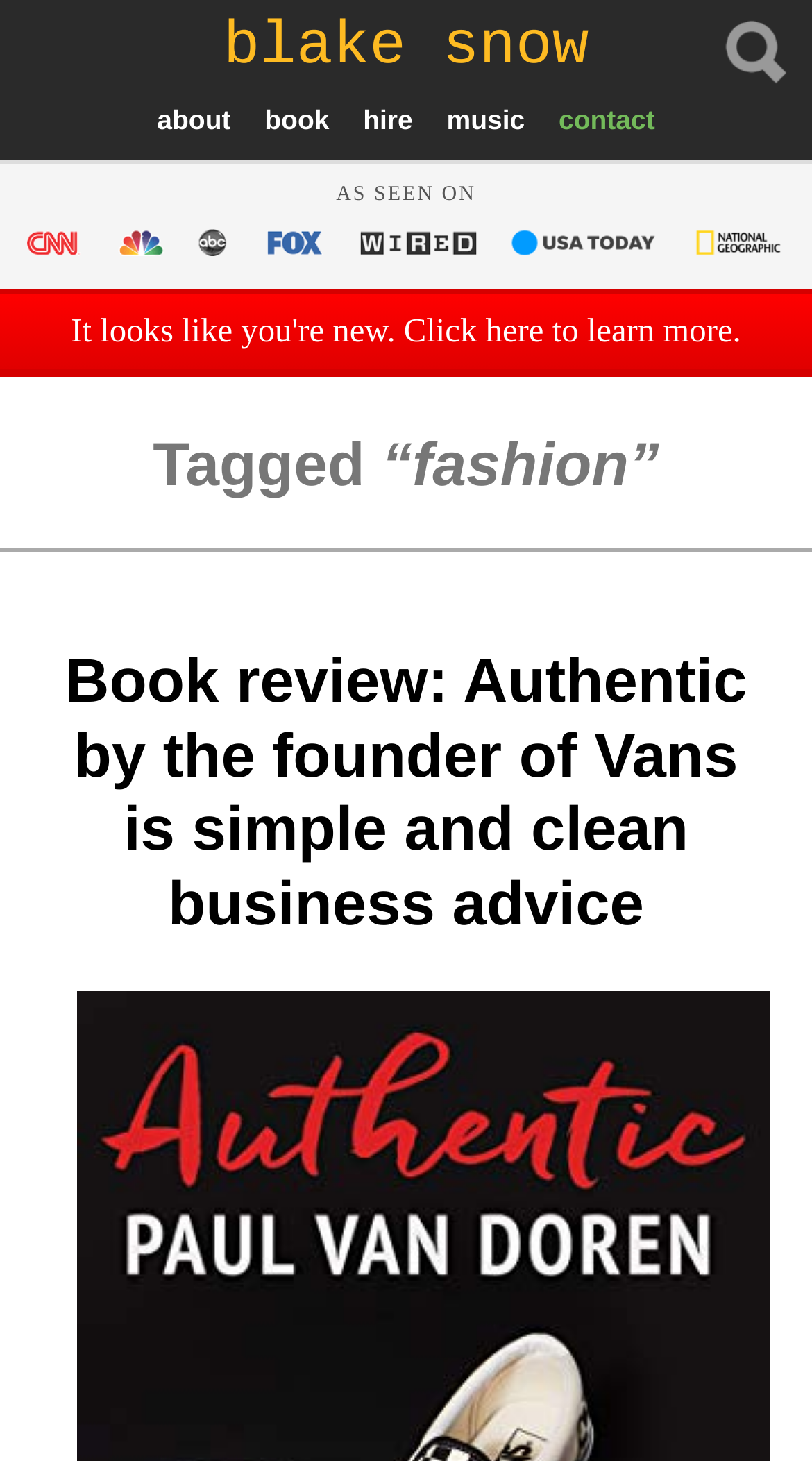Can you find the bounding box coordinates for the element to click on to achieve the instruction: "click on the about link"?

[0.177, 0.063, 0.301, 0.1]